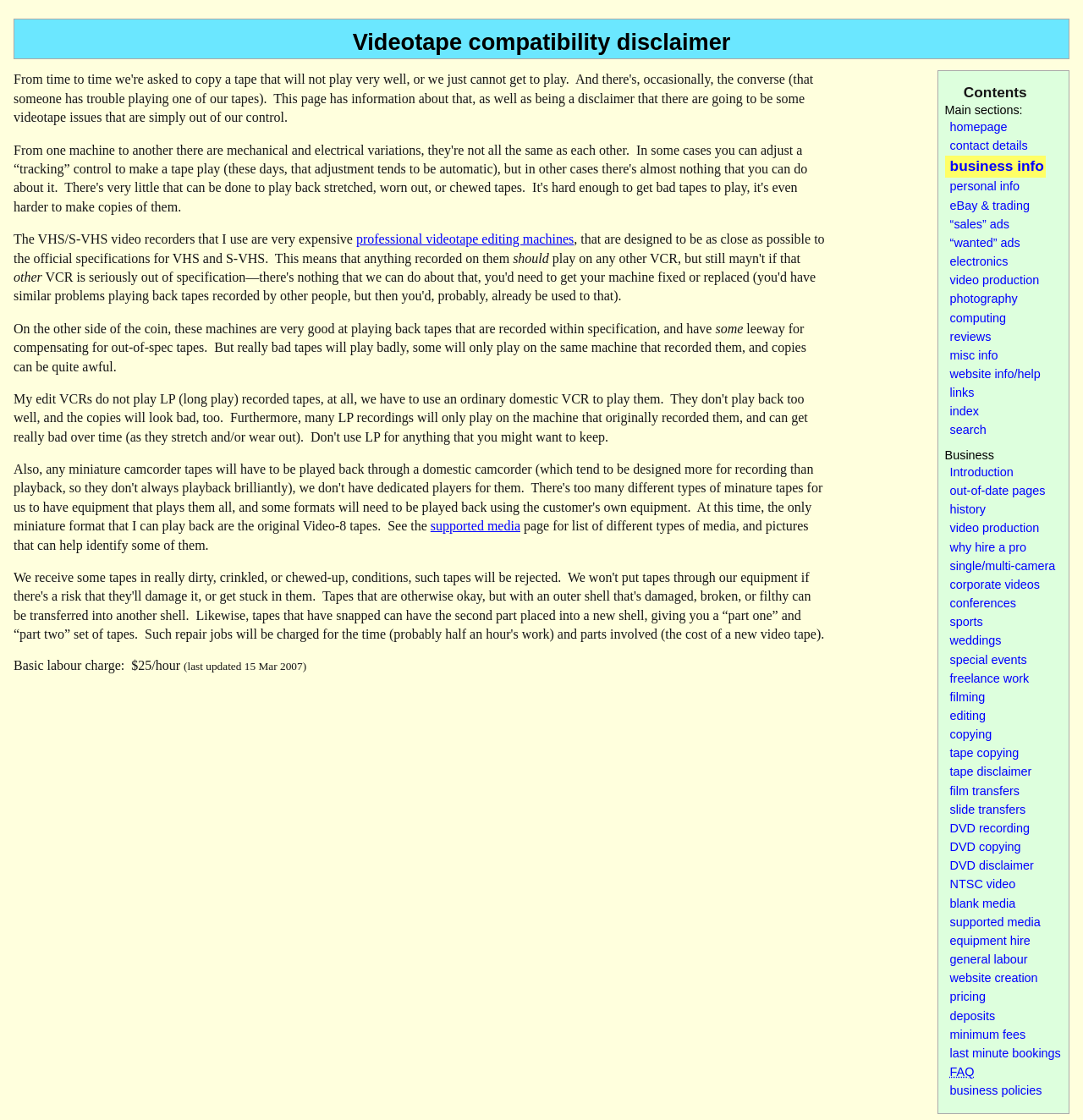Consider the image and give a detailed and elaborate answer to the question: 
What types of media are supported?

The webpage has a link to a 'supported media' page that lists different types of media and provides pictures to help identify them.